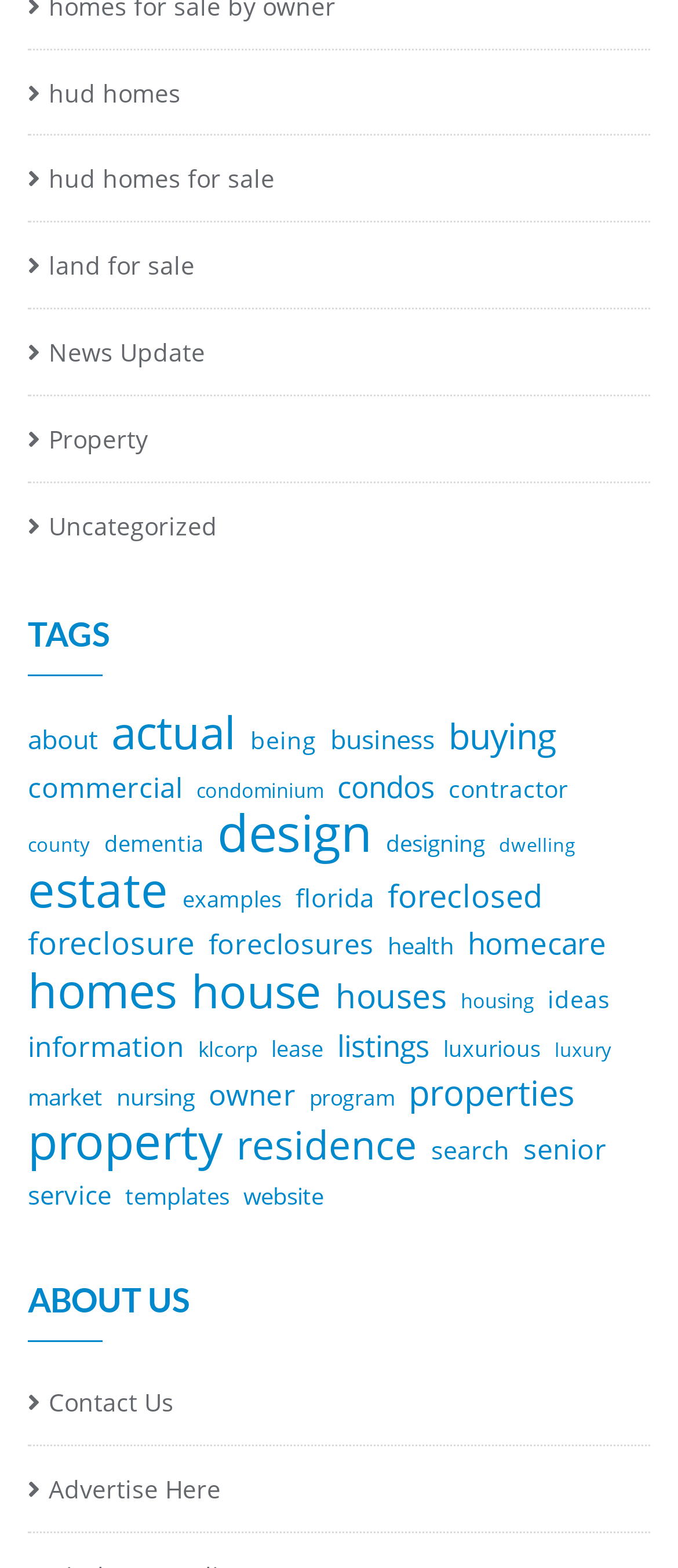What is the purpose of the link 'Contact Us'?
Provide a detailed and well-explained answer to the question.

The link 'Contact Us' is likely intended for users to contact the website or its administrators, possibly to provide feedback, ask questions, or request information.